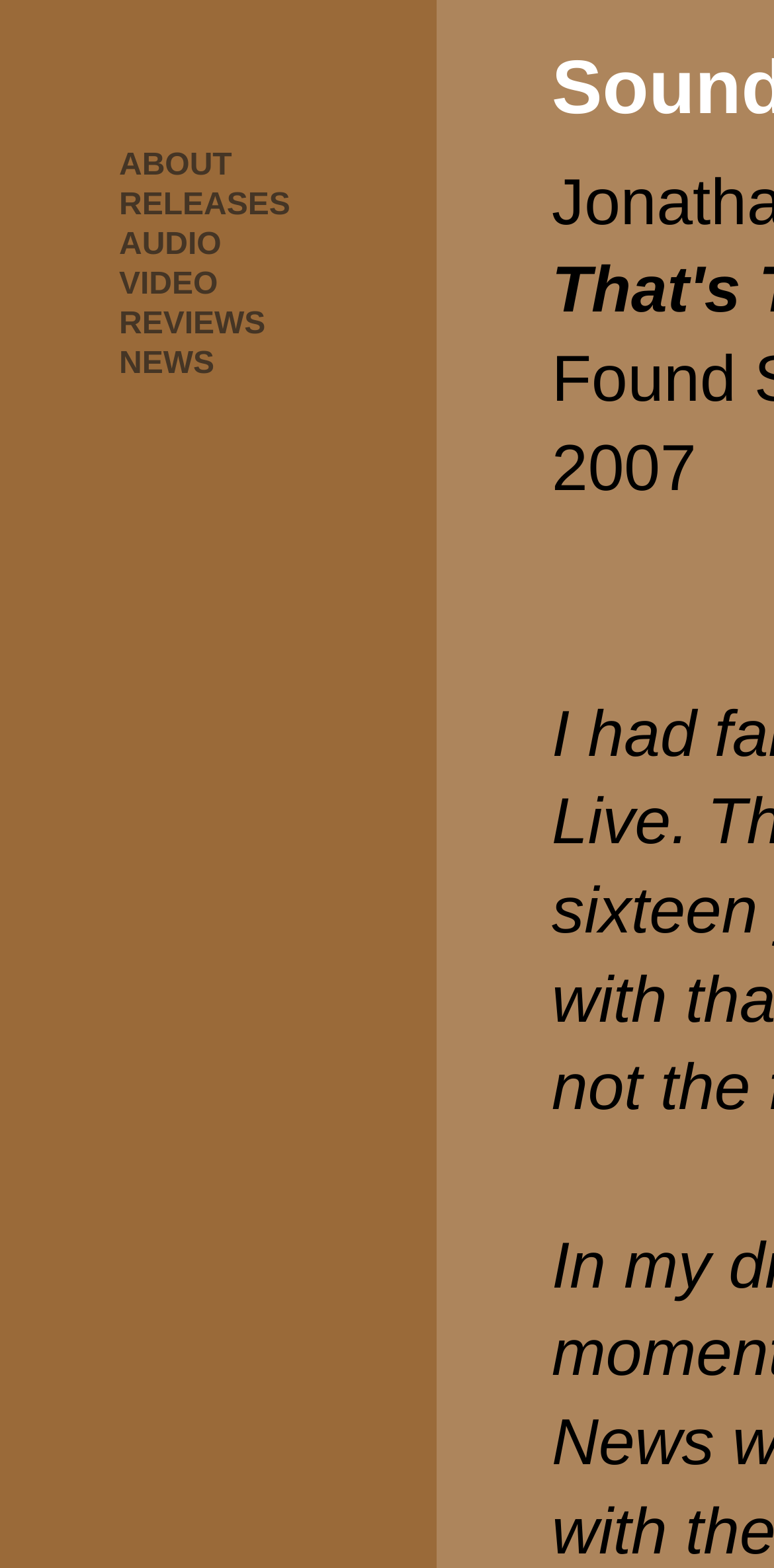What is the last link in the top-left section of the webpage? Refer to the image and provide a one-word or short phrase answer.

NEWS